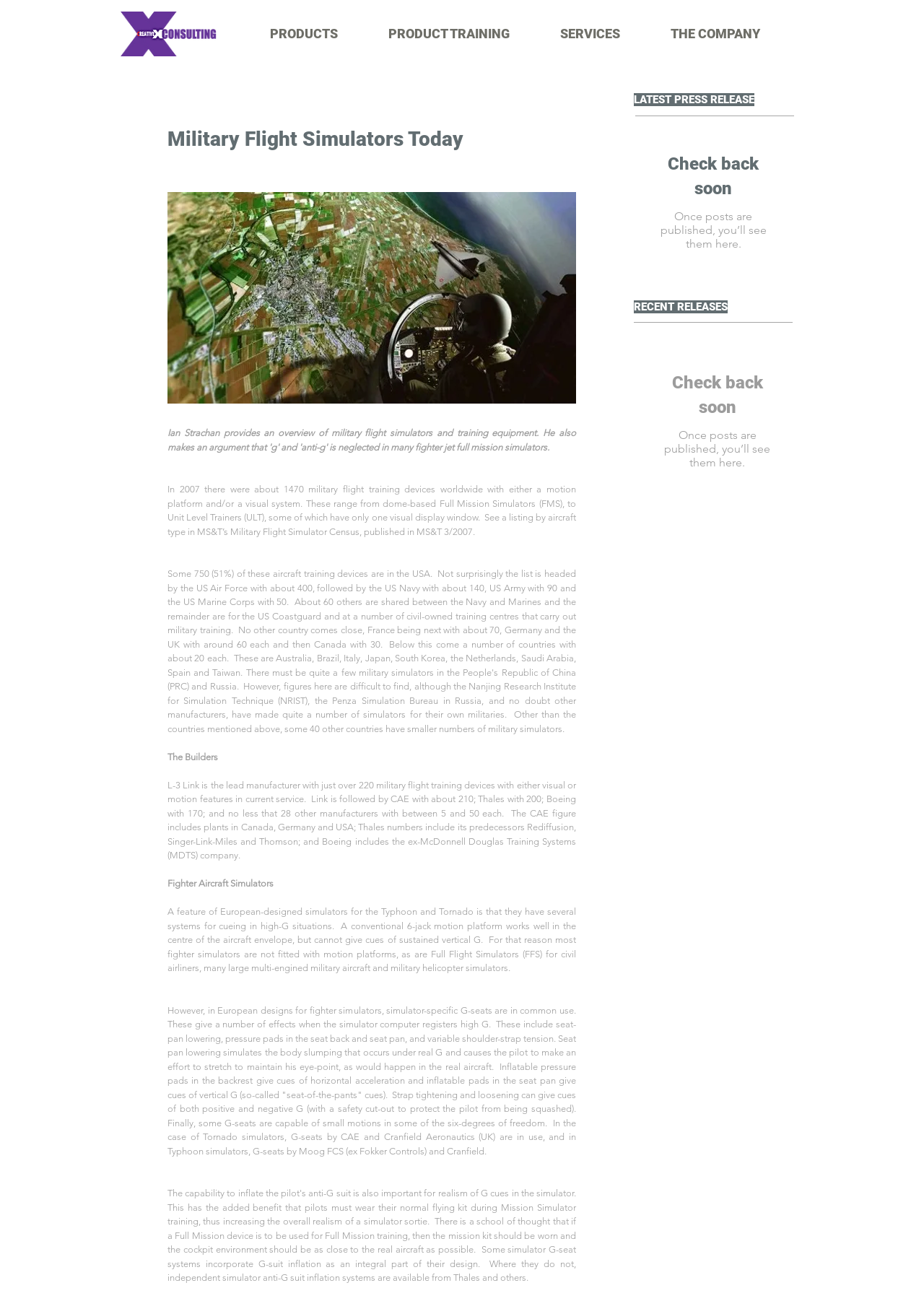Which company is the lead manufacturer of military flight training devices?
Based on the visual content, answer with a single word or a brief phrase.

L-3 Link